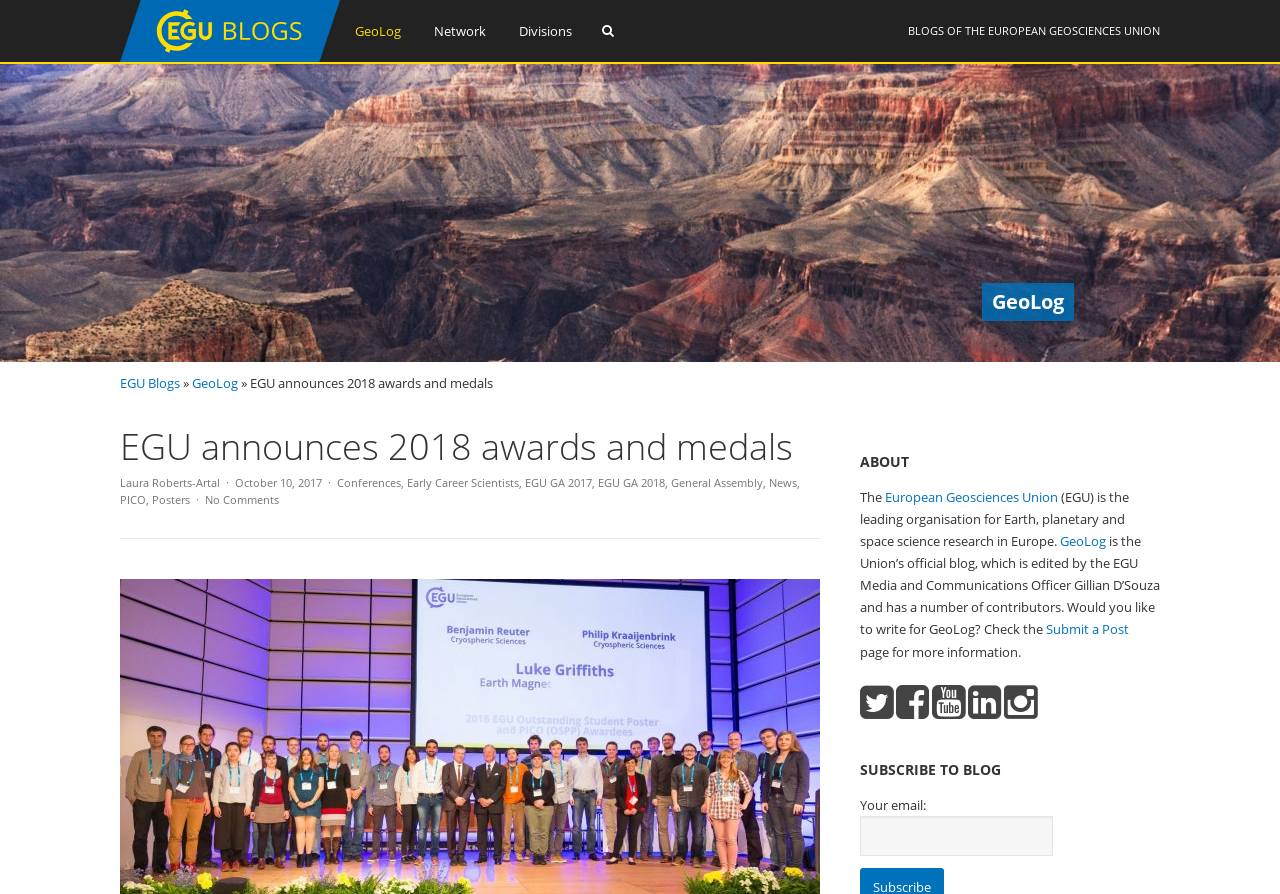How many social media links are there?
Examine the image and provide an in-depth answer to the question.

The social media links can be found in the 'ABOUT' section of the webpage, where five links are provided, represented by icons. These links are for Facebook, Twitter, LinkedIn, Instagram, and YouTube, respectively.